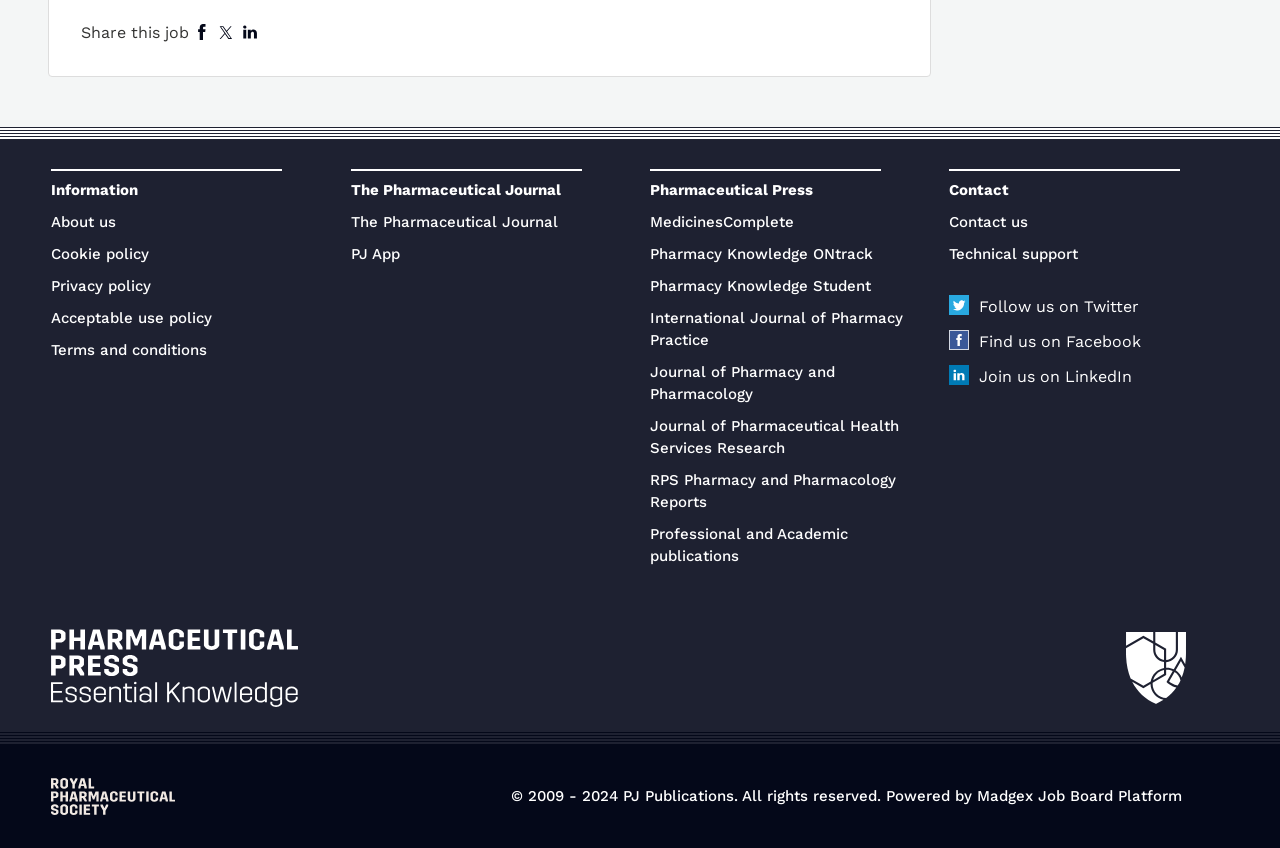Provide a brief response using a word or short phrase to this question:
What type of publications are listed under 'Pharmaceutical Press'?

Academic and professional